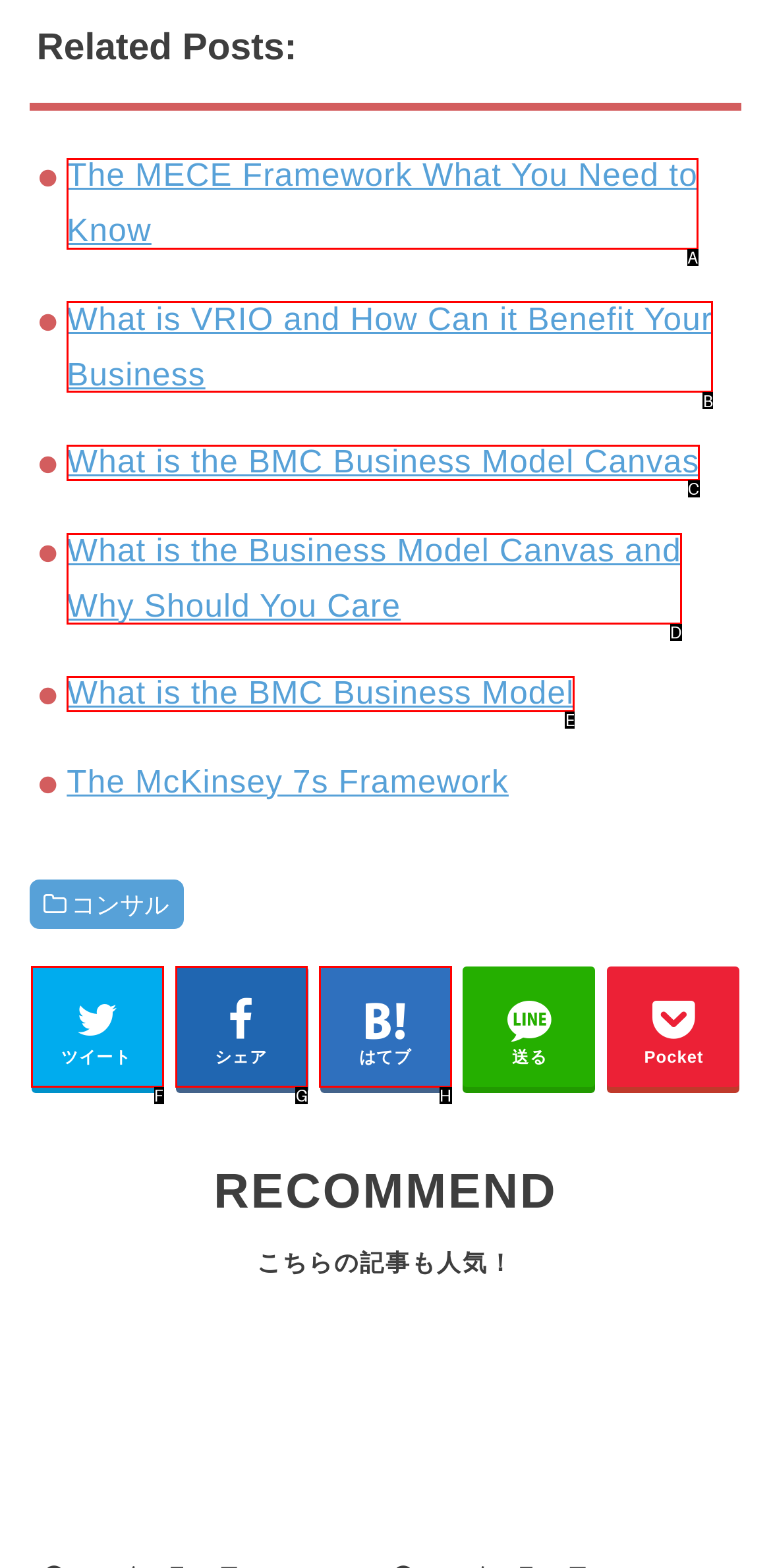Tell me which one HTML element I should click to complete the following task: Read about the Business Model Canvas Answer with the option's letter from the given choices directly.

D